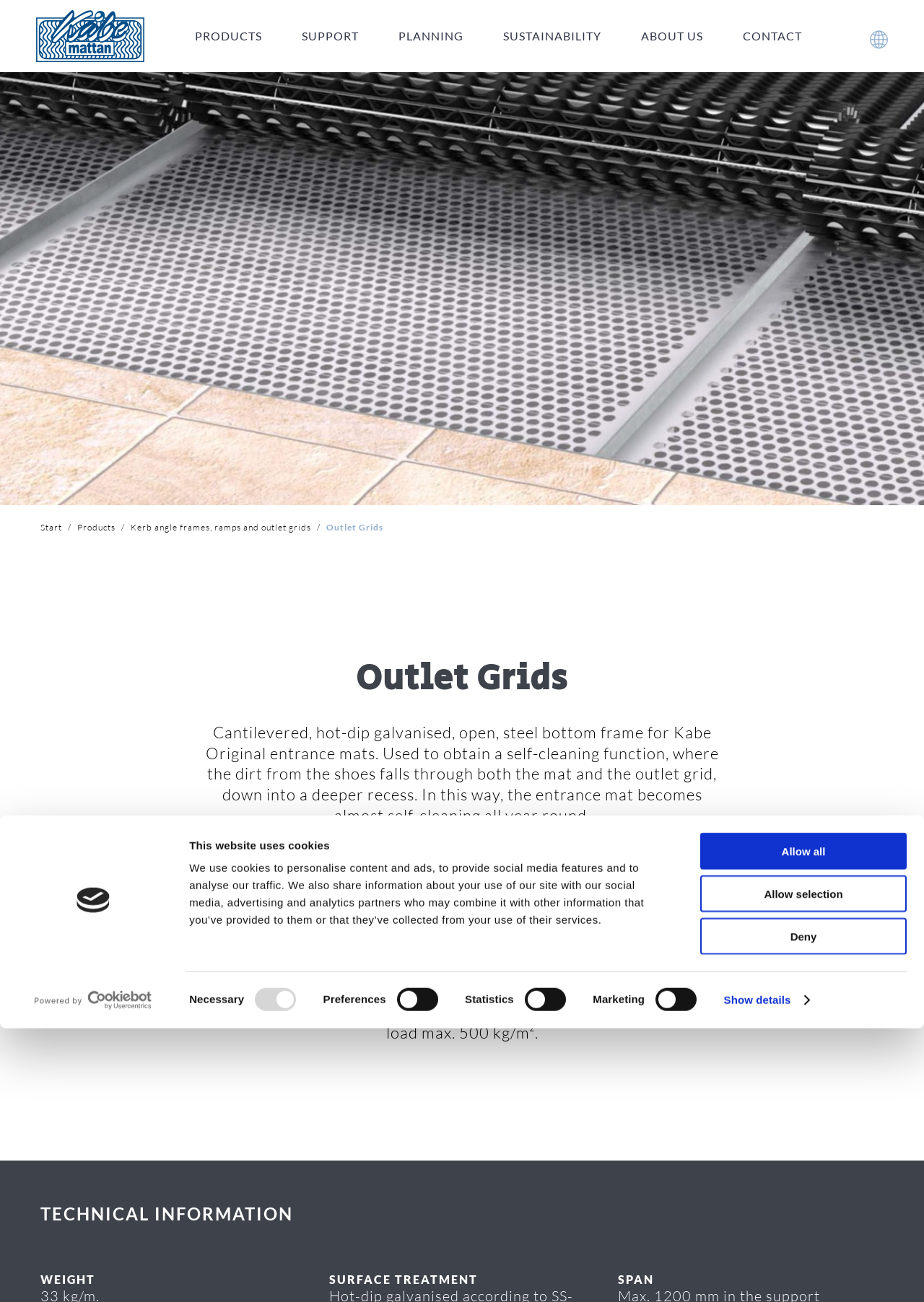What is the material of the outlet grids?
Based on the screenshot, provide your answer in one word or phrase.

Hot-dip galvanised steel